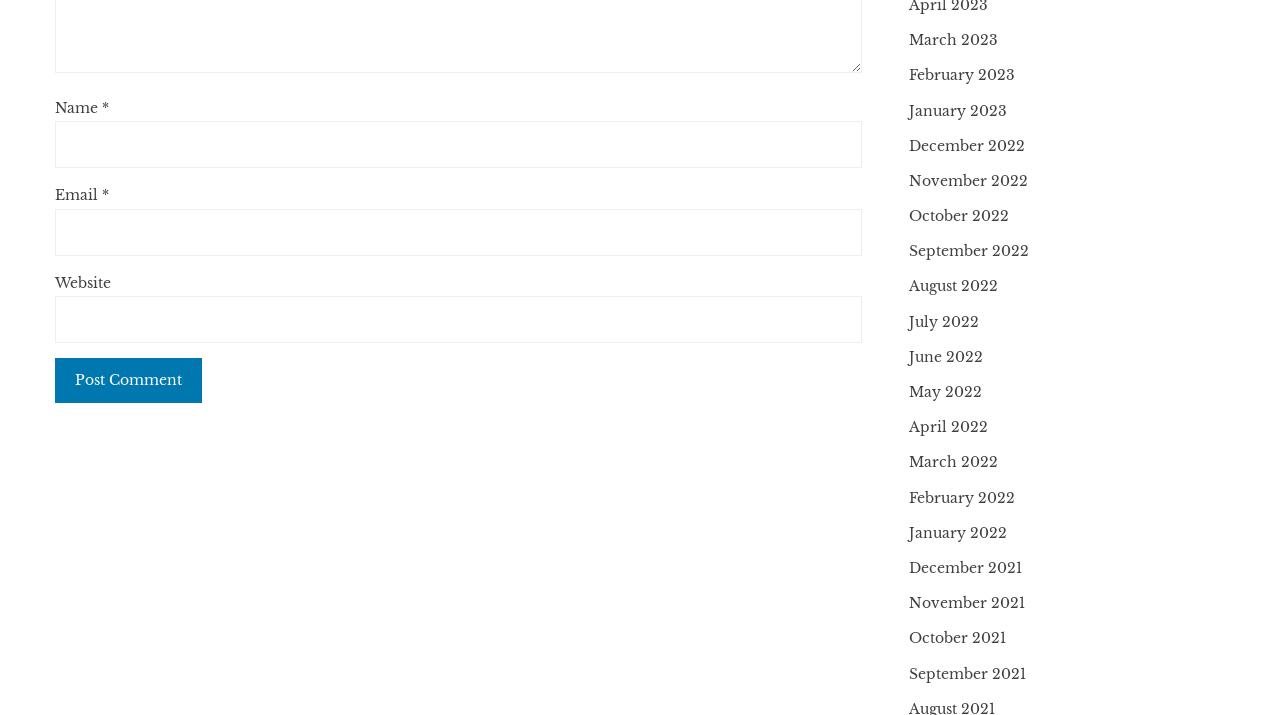Analyze the image and provide a detailed answer to the question: Is the 'Website' field required?

The 'Website' field is not marked as required, unlike the 'Name' and 'Email' fields, which have an asterisk (*) indicating that they are required. This suggests that users can optionally enter their website URL when posting a comment.